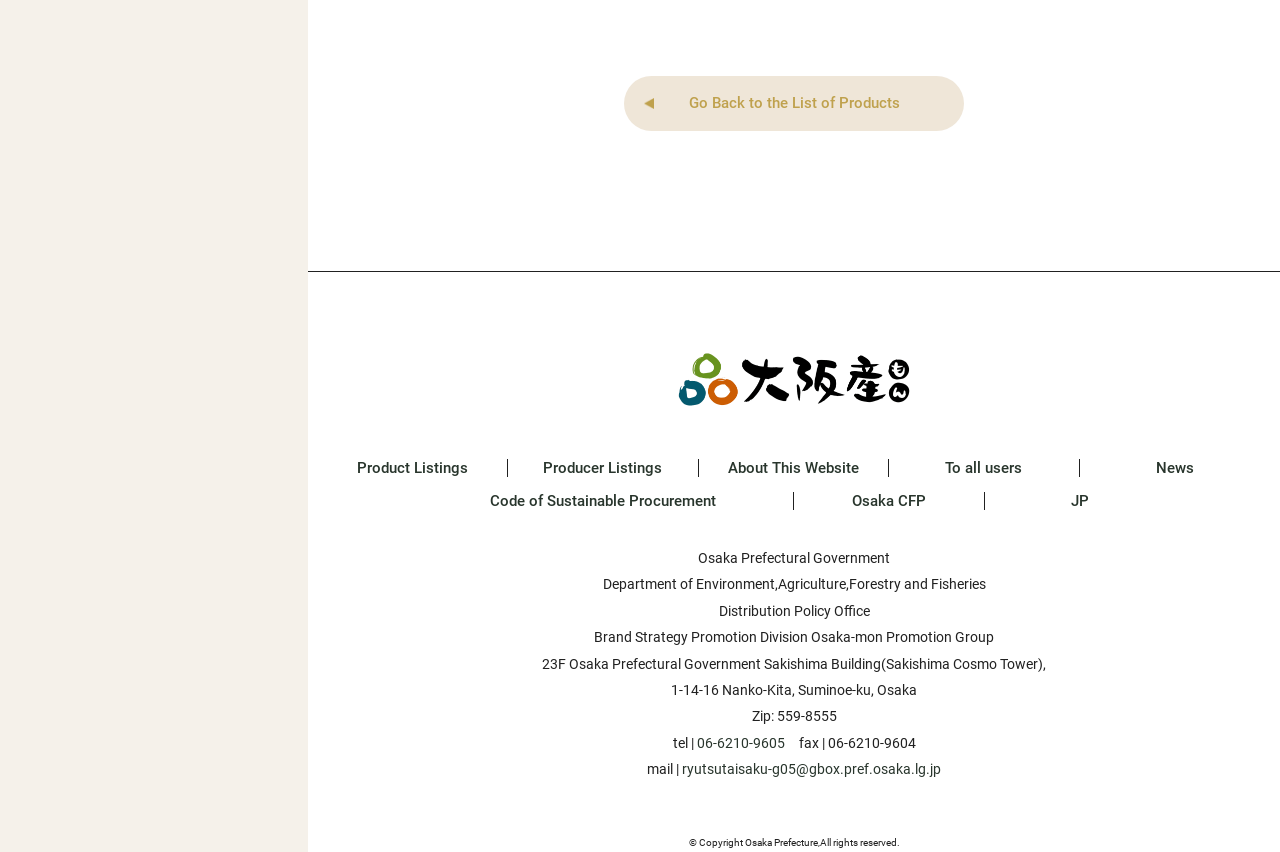Provide a brief response in the form of a single word or phrase:
What is the phone number of the Osaka Prefectural Government?

06-6210-9605